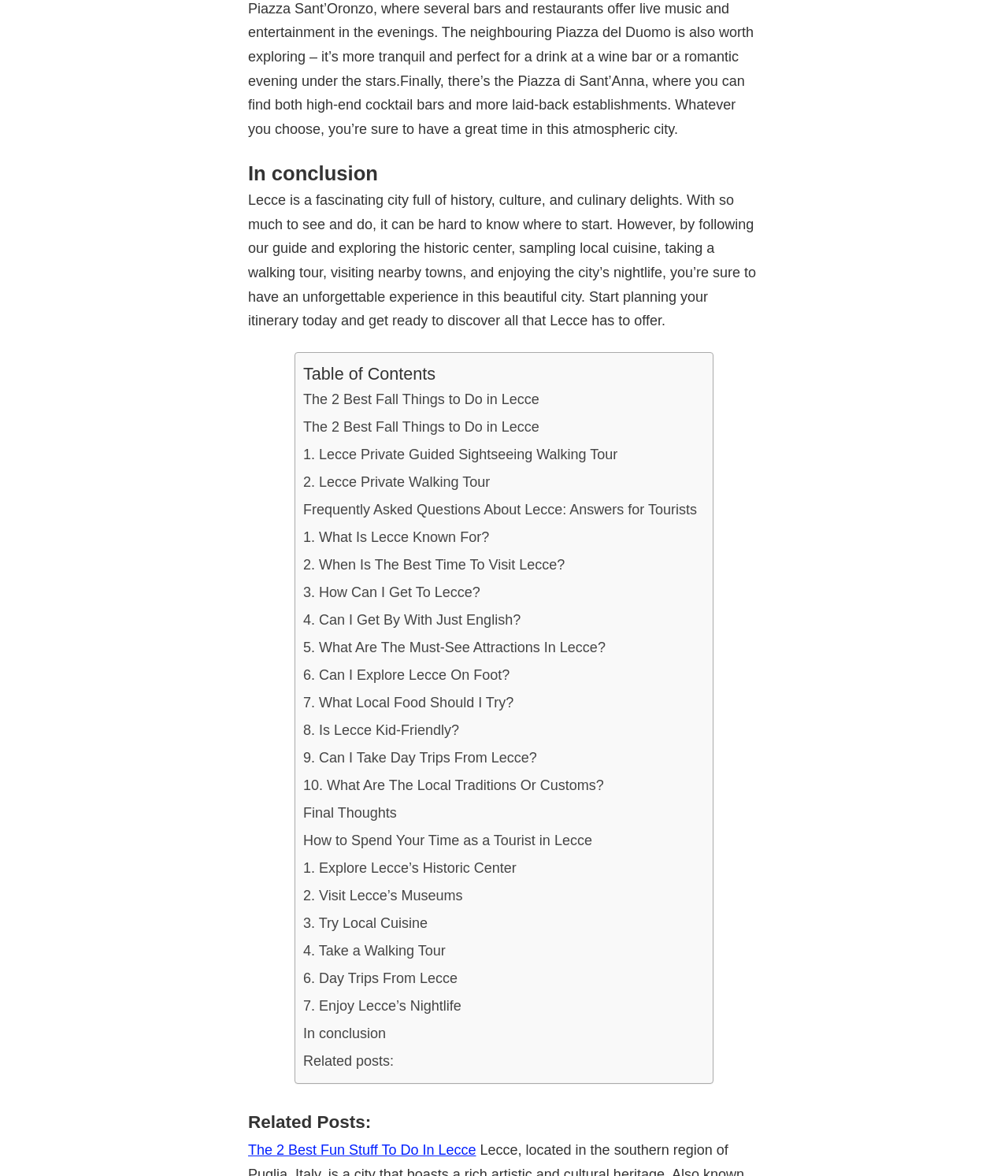Given the element description: "1. Explore Lecce’s Historic Center", predict the bounding box coordinates of this UI element. The coordinates must be four float numbers between 0 and 1, given as [left, top, right, bottom].

[0.301, 0.726, 0.512, 0.75]